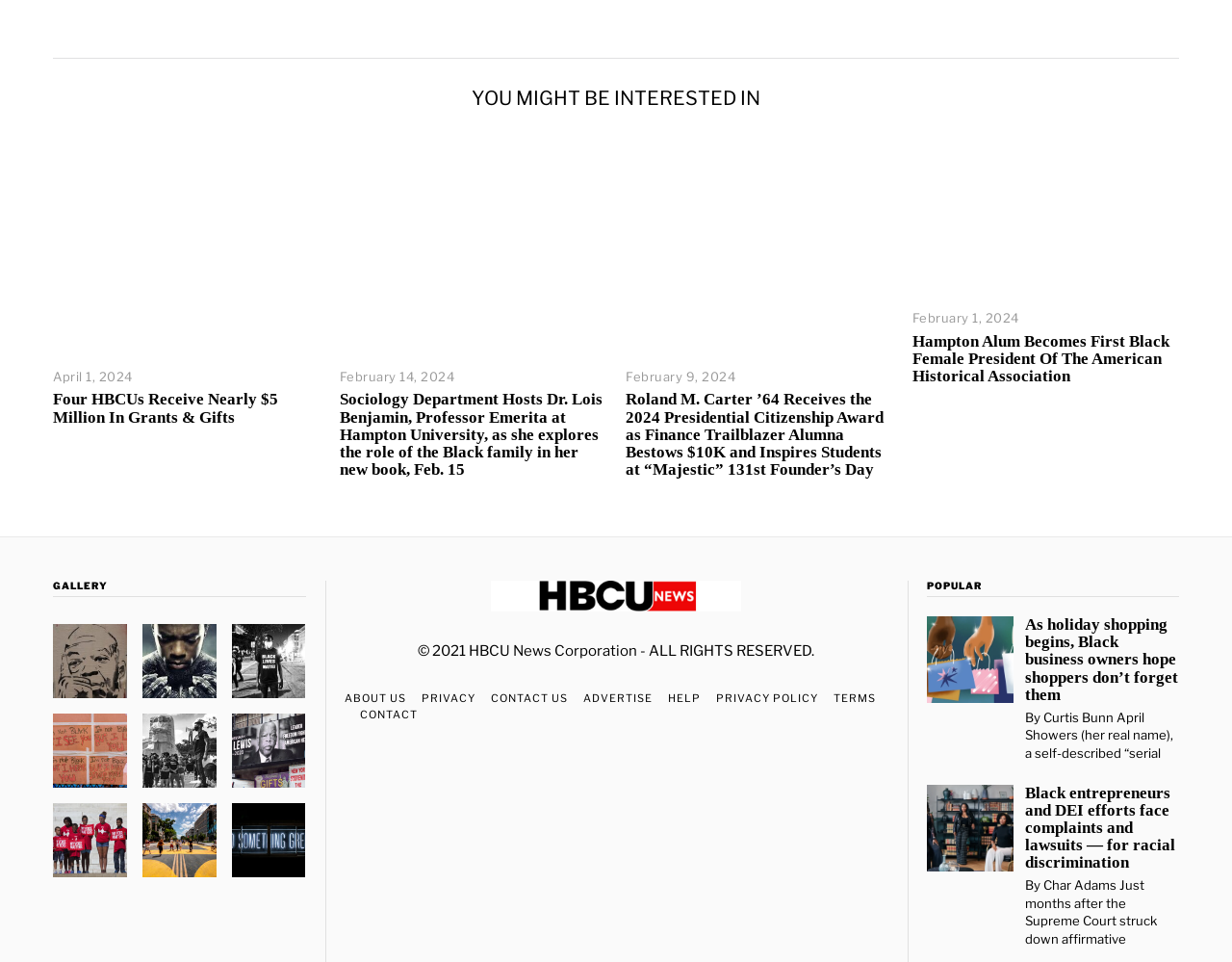Determine the bounding box coordinates for the element that should be clicked to follow this instruction: "Click on the link to the ABOUT US page". The coordinates should be given as four float numbers between 0 and 1, in the format [left, top, right, bottom].

[0.279, 0.718, 0.329, 0.734]